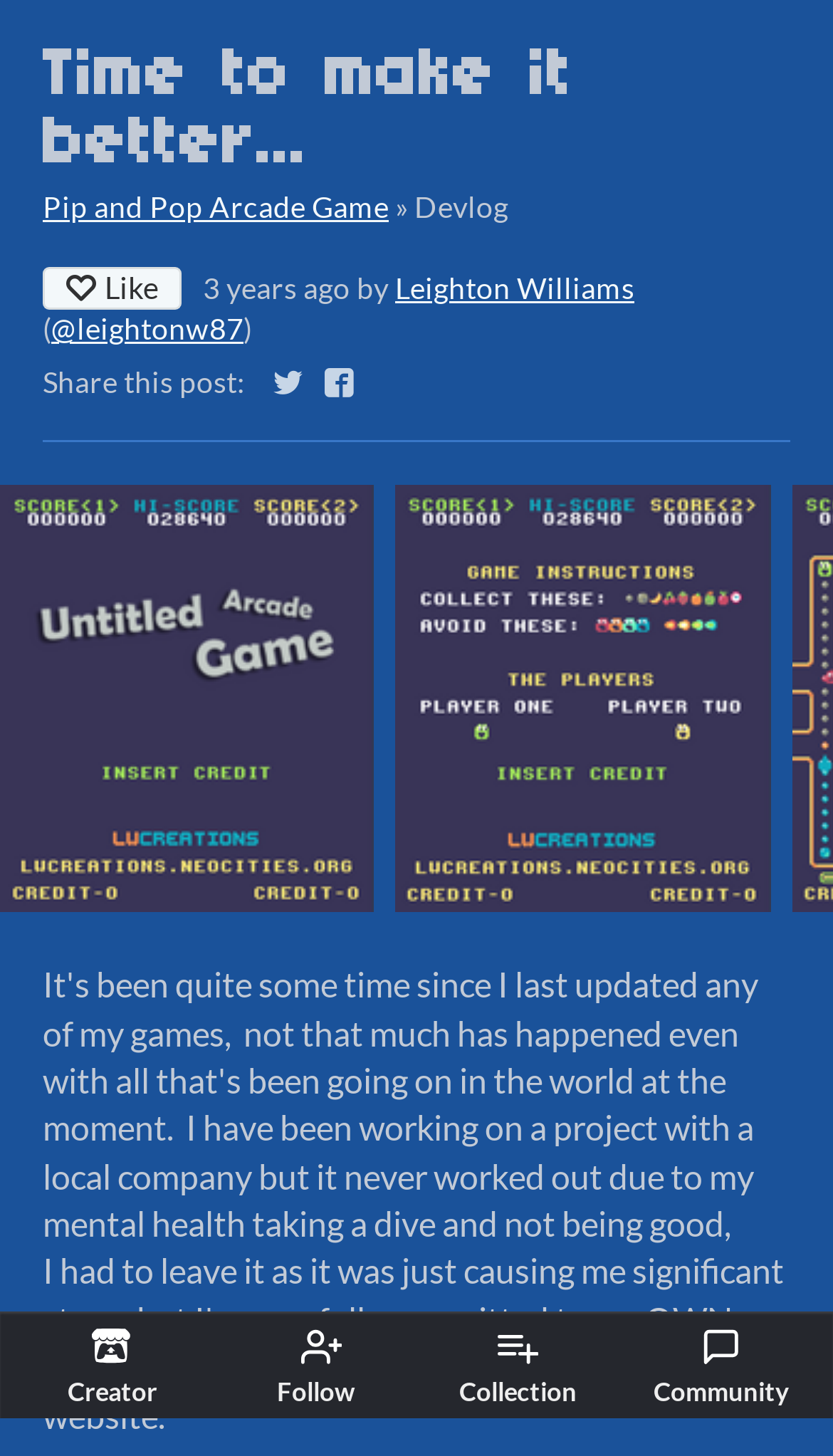Please locate and retrieve the main header text of the webpage.

Time to make it better...